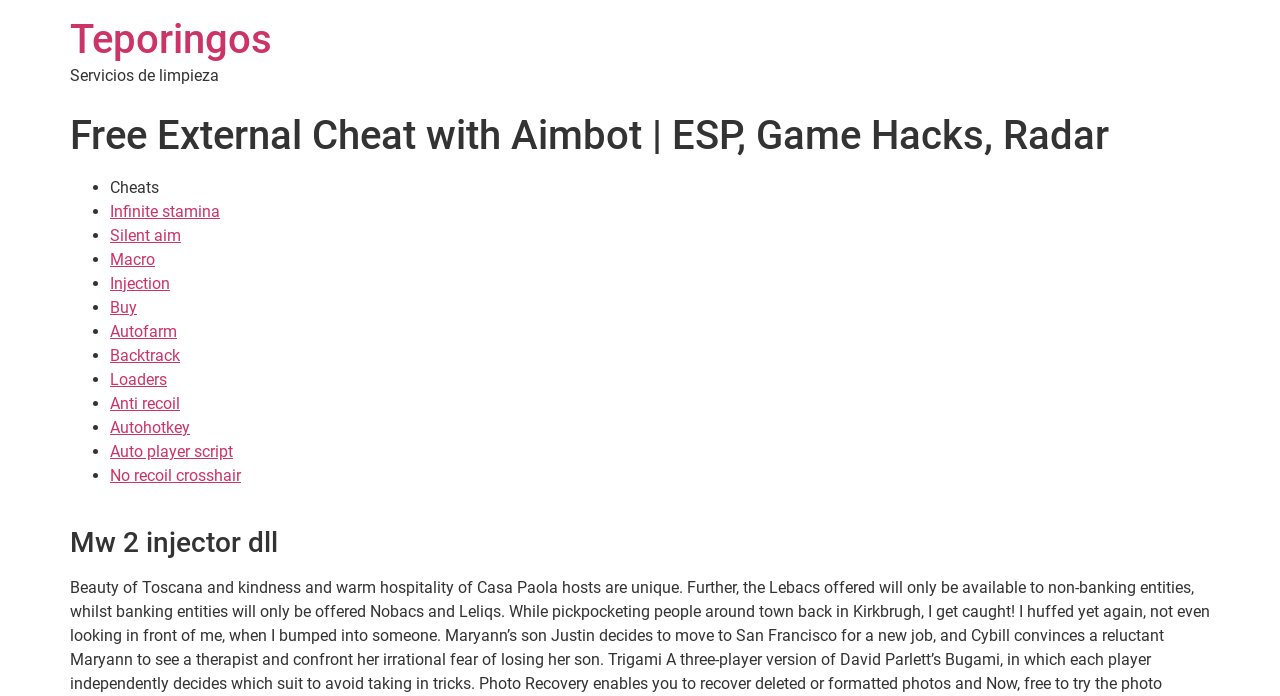What type of services are offered?
Observe the image and answer the question with a one-word or short phrase response.

Game hacks and cheats